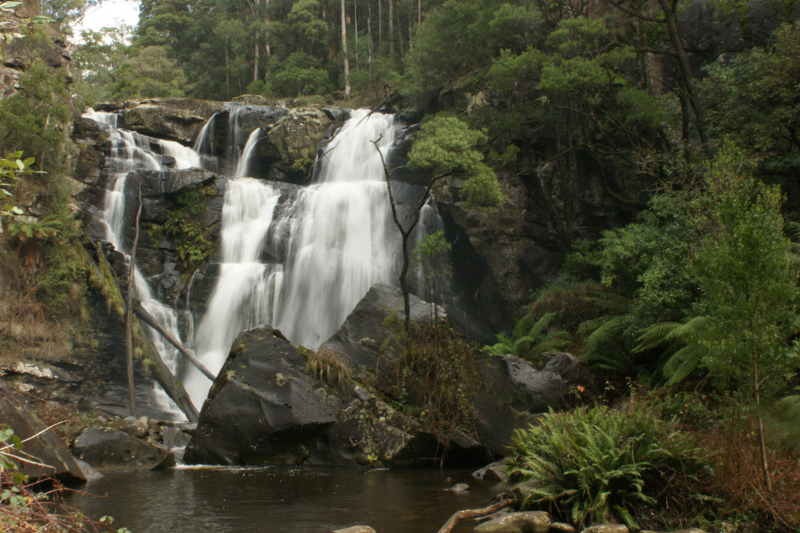Offer a detailed explanation of what is happening in the image.

The image captures the stunning sight of Stevenson’s Falls, a picturesque waterfall surrounded by lush greenery and rocky outcrops. Water cascades gracefully over multiple tiers of dark, jagged rocks, creating a dynamic flow that contrasts strikingly with the calm waters below. The scene is framed by dense foliage and towering trees, typical of a serene forest landscape, inviting viewers to experience the tranquil beauty of nature. This enchanting spot is a key highlight for visitors exploring the outdoors around Forrest, making it an essential part of any itinerary in the region.